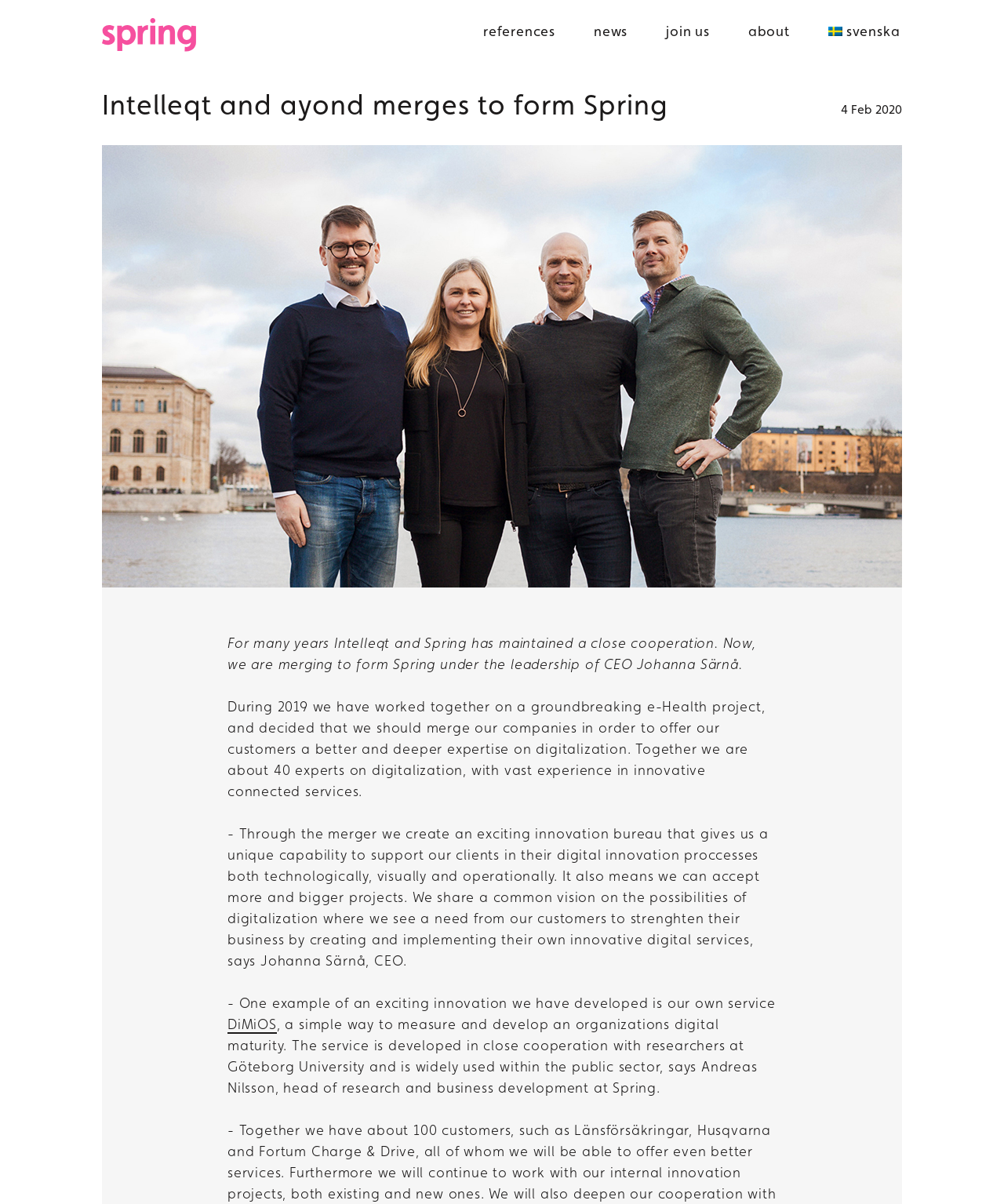How many experts on digitalization are there in the merged company?
Answer with a single word or short phrase according to what you see in the image.

About 40